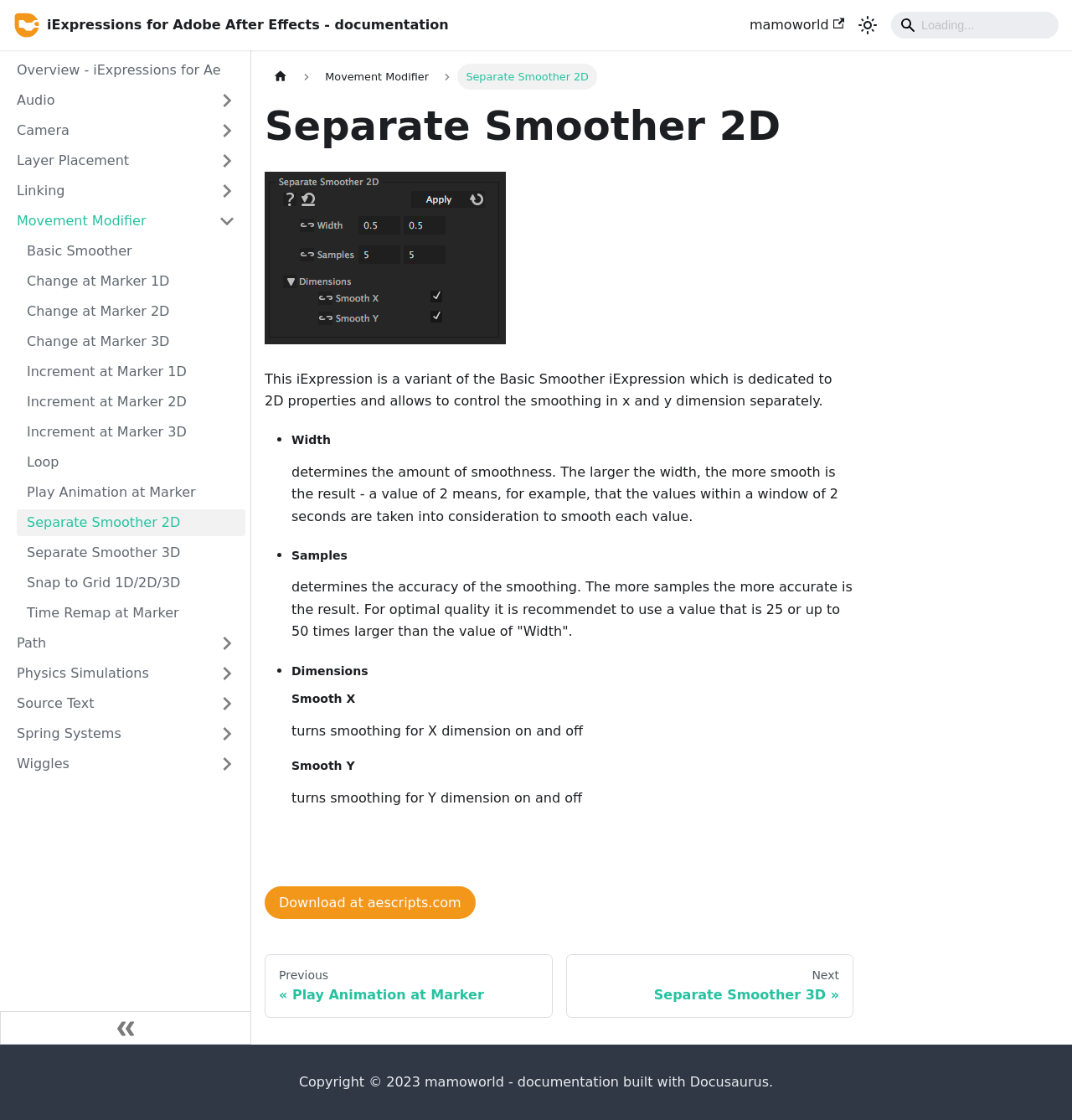Identify the bounding box coordinates for the element that needs to be clicked to fulfill this instruction: "Click on the link to Wangol". Provide the coordinates in the format of four float numbers between 0 and 1: [left, top, right, bottom].

None